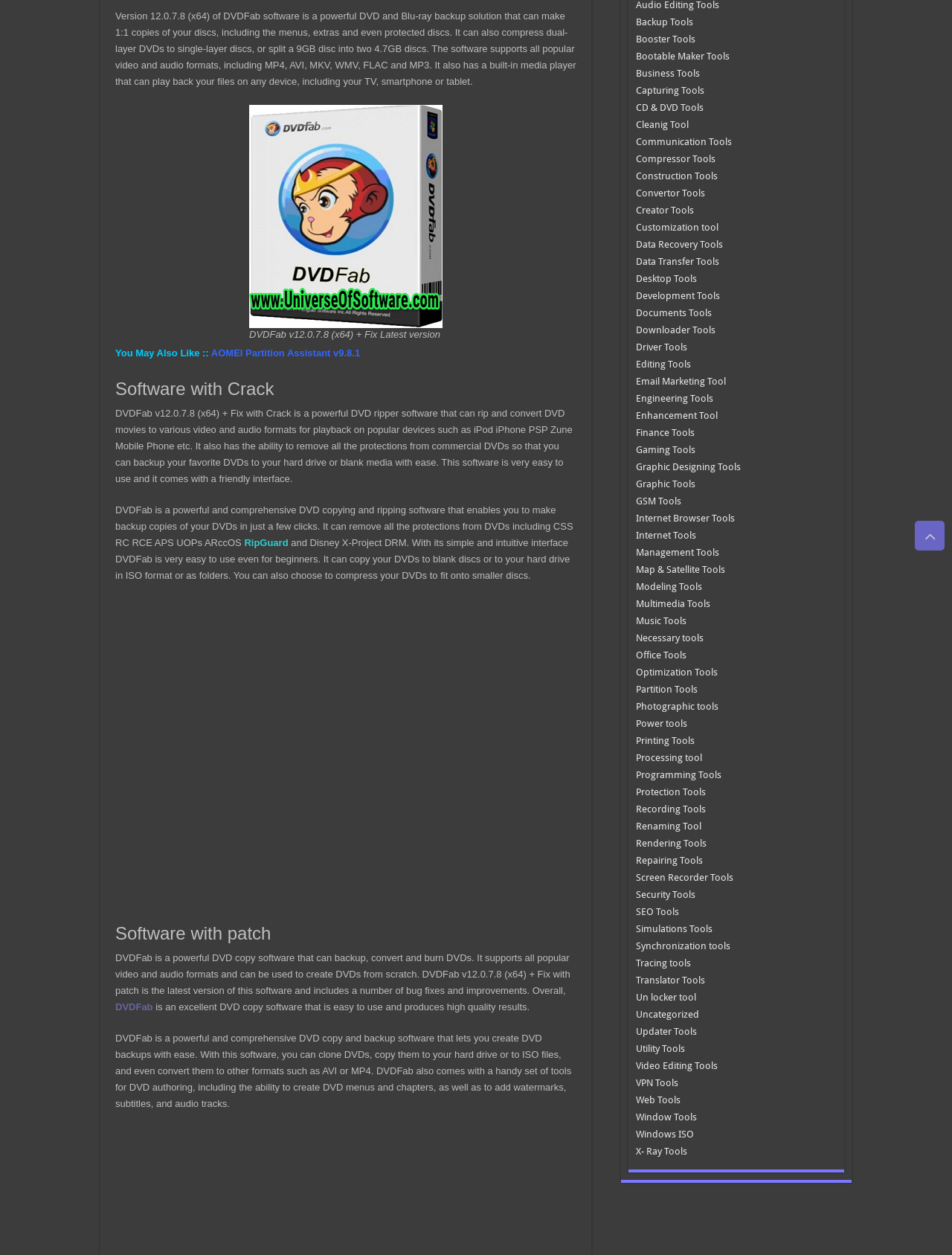Can you find the bounding box coordinates for the UI element given this description: "DVDFab"? Provide the coordinates as four float numbers between 0 and 1: [left, top, right, bottom].

[0.121, 0.798, 0.161, 0.807]